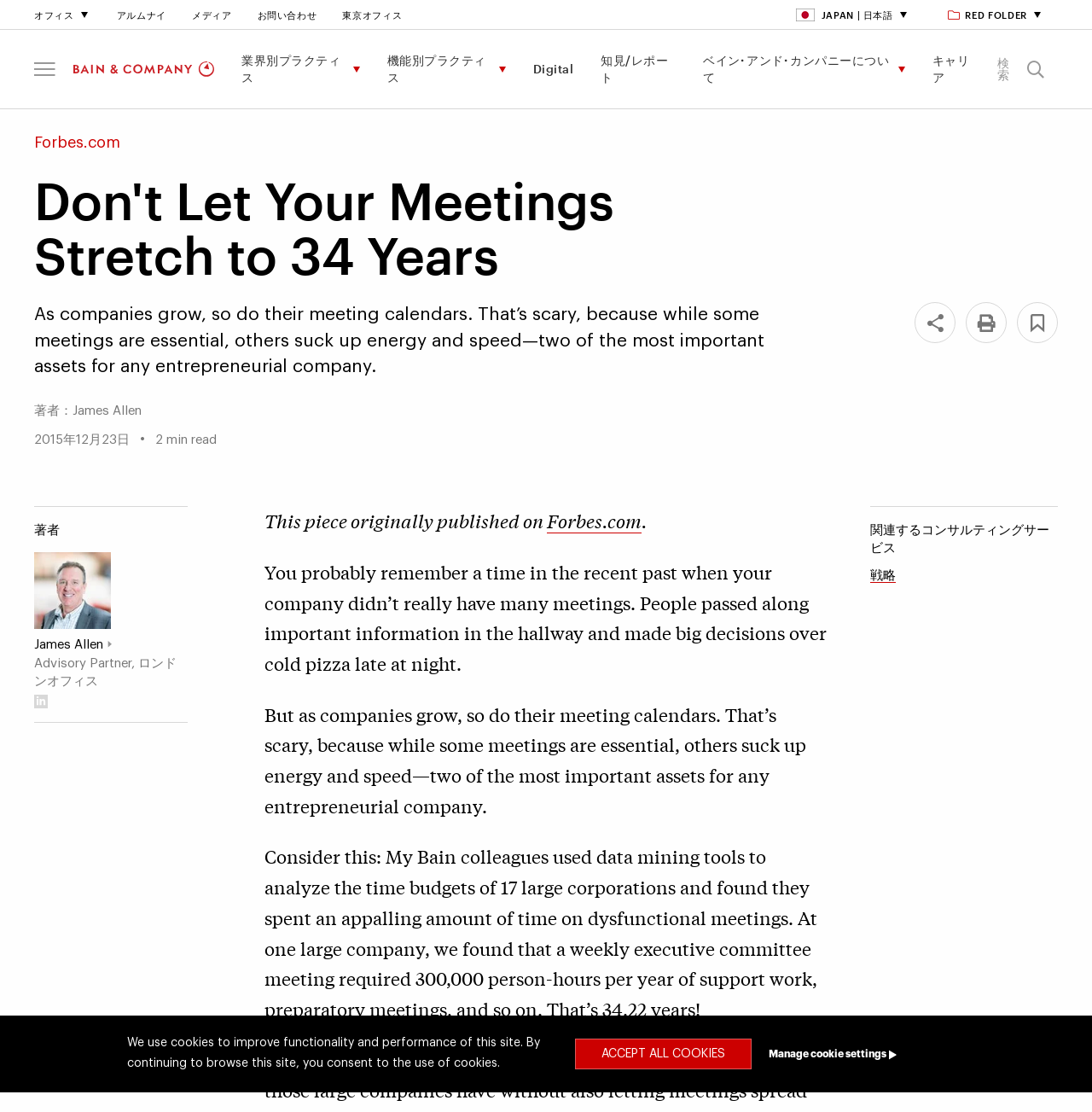Determine the bounding box coordinates for the UI element matching this description: "Women Entrepreneurs".

None